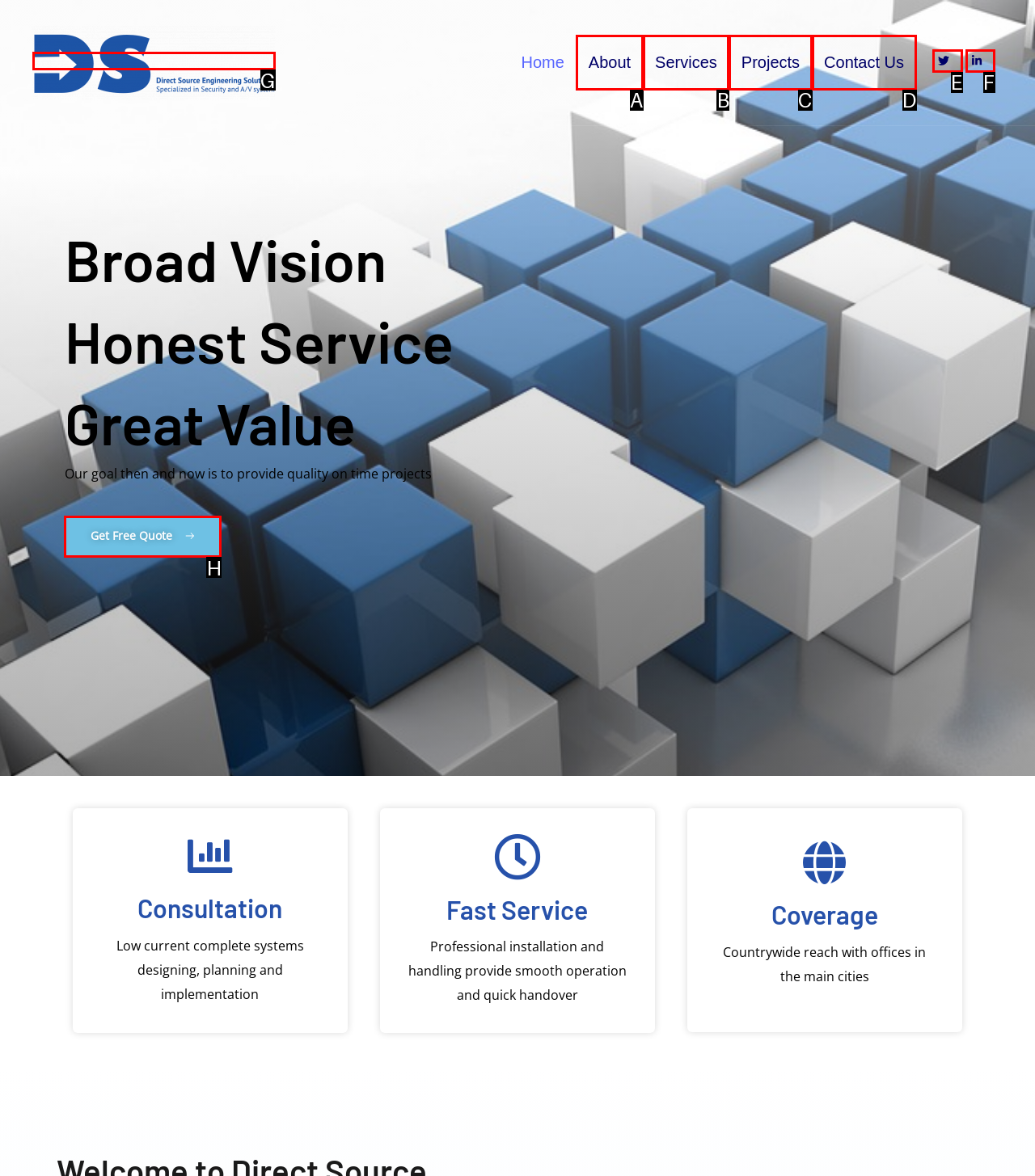Which lettered option should I select to achieve the task: Click on the Get Free Quote button according to the highlighted elements in the screenshot?

H